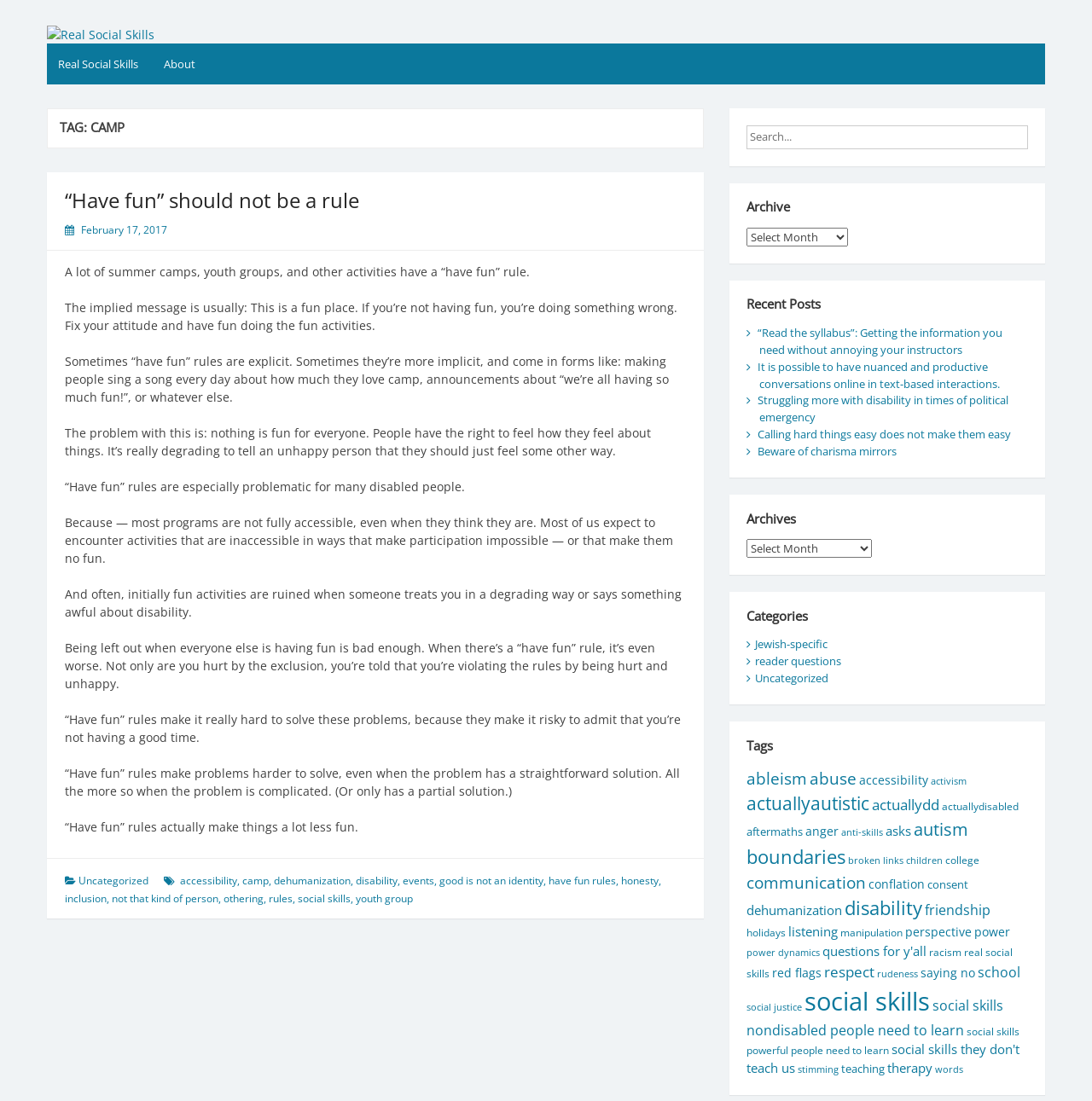With reference to the image, please provide a detailed answer to the following question: What is the title of the webpage?

The title of the webpage is 'Real Social Skills' which is indicated by the heading element with the text 'Real Social Skills' at the top of the webpage.